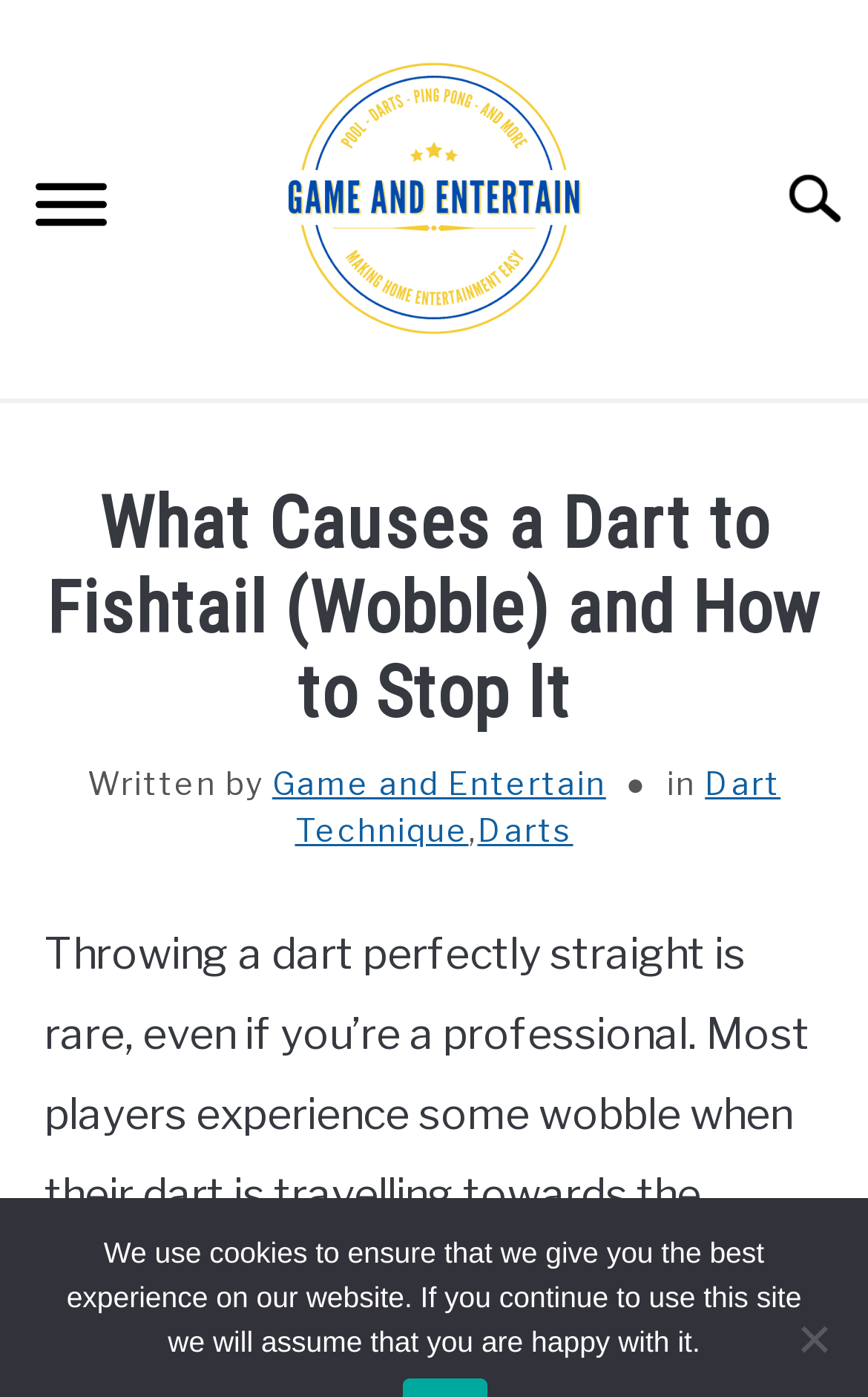What is the topic of the article?
Relying on the image, give a concise answer in one word or a brief phrase.

Fishtailing in darts